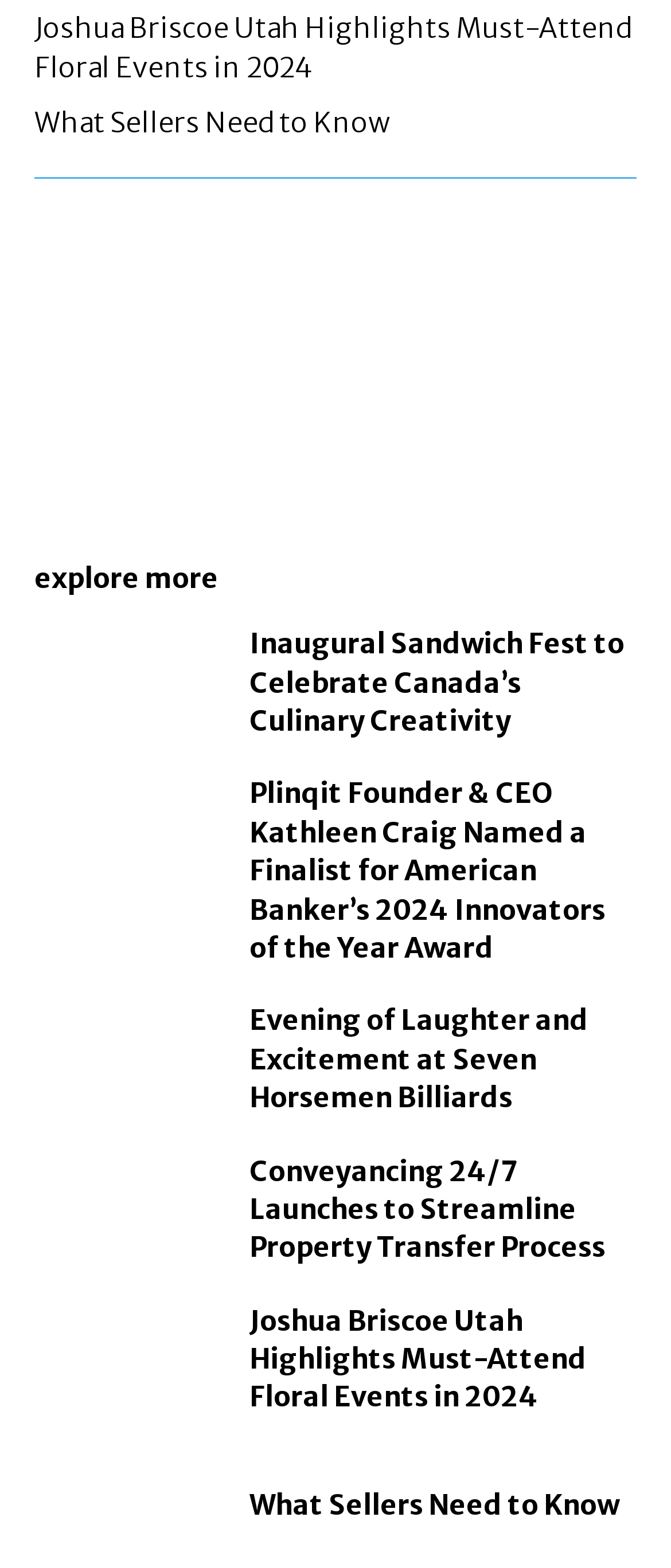Based on the element description JFIF files, identify the bounding box of the UI element in the given webpage screenshot. The coordinates should be in the format (top-left x, top-left y, bottom-right x, bottom-right y) and must be between 0 and 1.

None